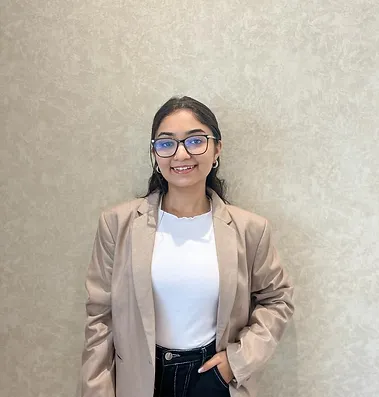What is the color of Kashish Sarvaiya's blazer?
From the image, respond using a single word or phrase.

Beige